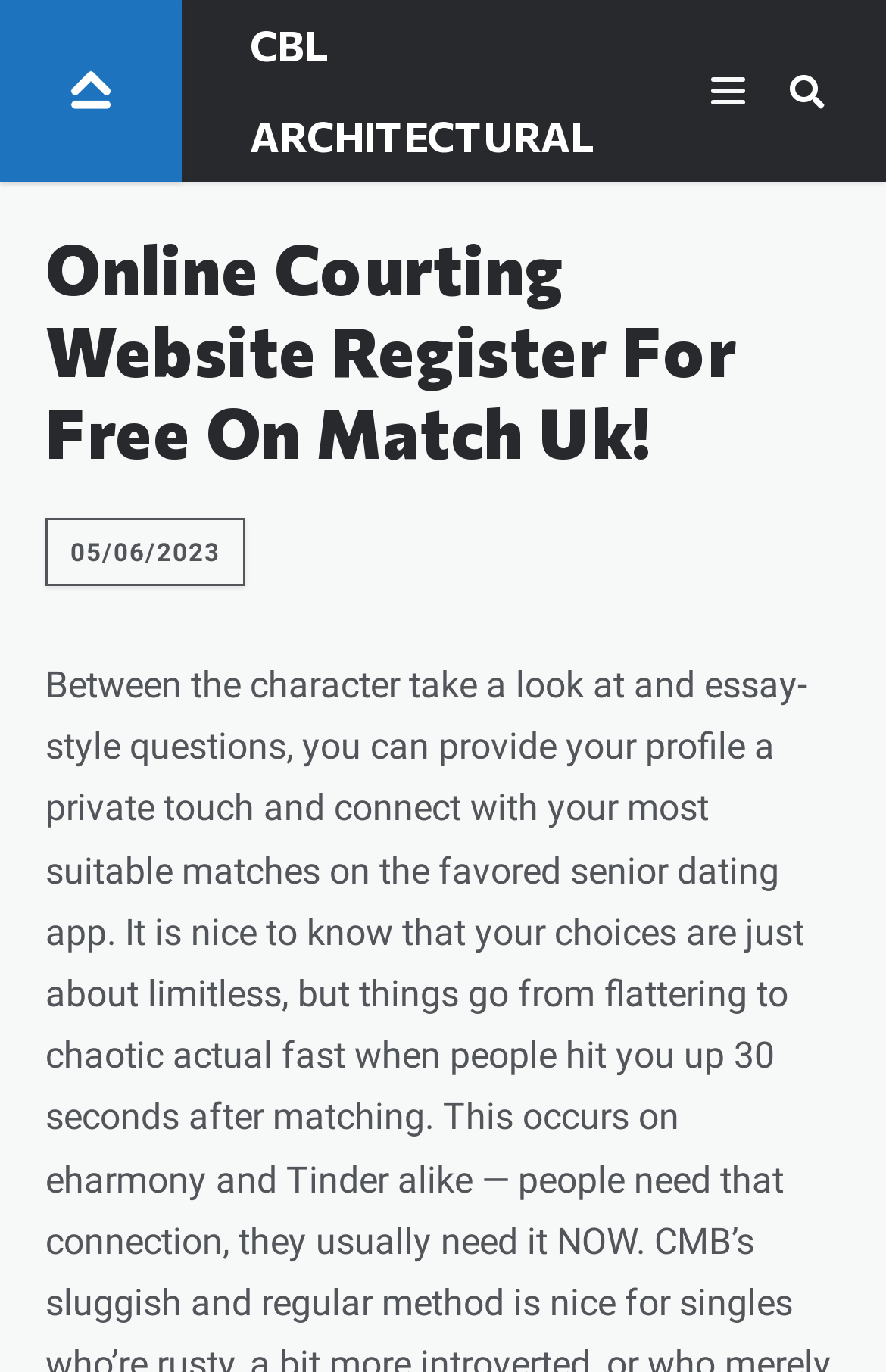Write an extensive caption that covers every aspect of the webpage.

The webpage is an online courting website, specifically the Match UK platform. At the top left corner, there is a link to "CBL Architectural" accompanied by a small image with the same name. Next to it, on the same horizontal line, is another link to "CBL ARCHITECTURAL". 

Below these links, there is a search bar that spans almost the entire width of the page, with a search box and a submit button on the right side. The search box has a placeholder text "Search...". 

Further down, there is a prominent heading that reads "Online Courting Website Register For Free On Match Uk!". Below this heading, there is a static text displaying the date "05/06/2023".